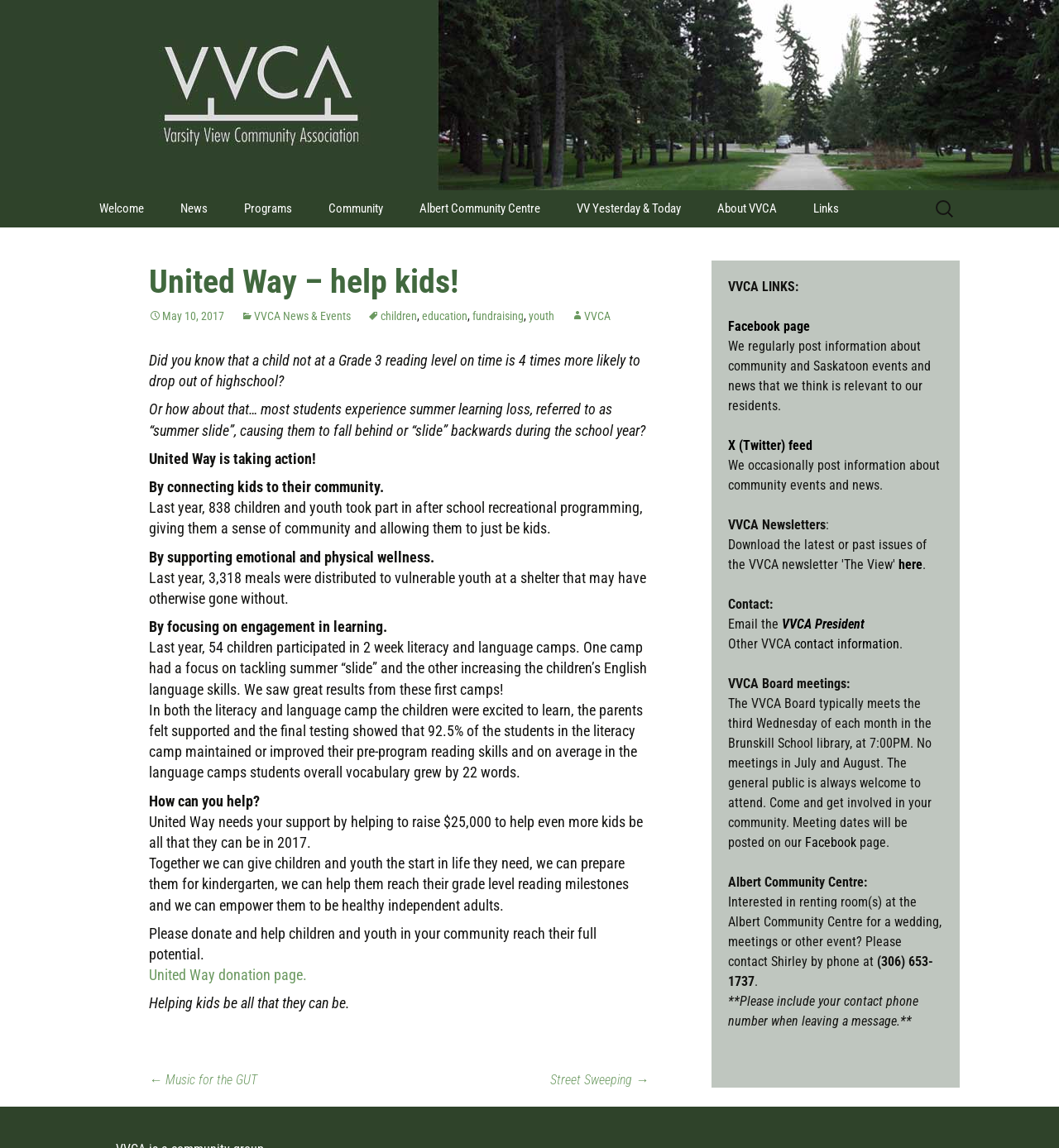Find the bounding box coordinates for the element that must be clicked to complete the instruction: "Read 'VVCA News'". The coordinates should be four float numbers between 0 and 1, indicated as [left, top, right, bottom].

[0.155, 0.198, 0.311, 0.231]